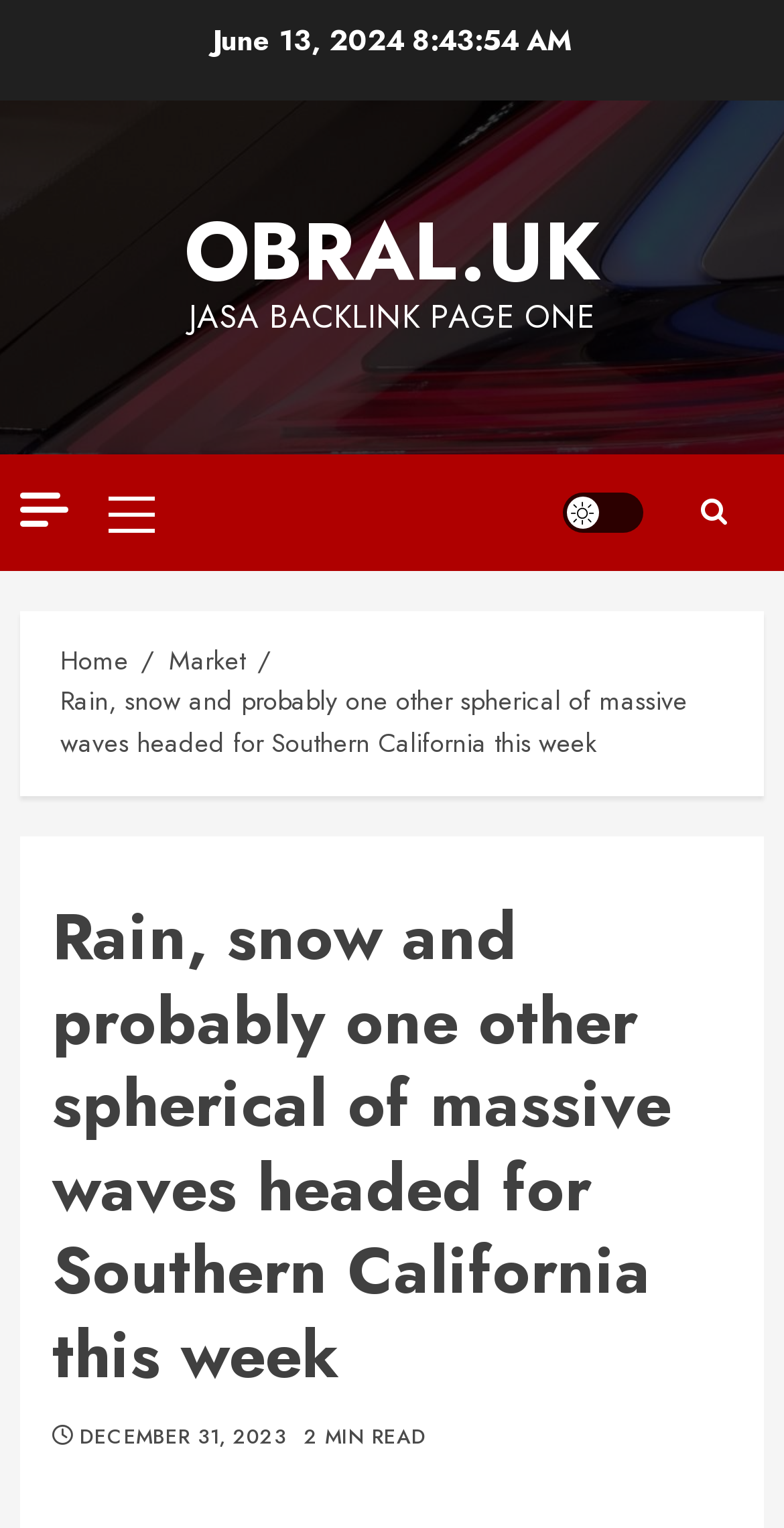Bounding box coordinates are to be given in the format (top-left x, top-left y, bottom-right x, bottom-right y). All values must be floating point numbers between 0 and 1. Provide the bounding box coordinate for the UI element described as: December 31, 2023

[0.102, 0.931, 0.366, 0.949]